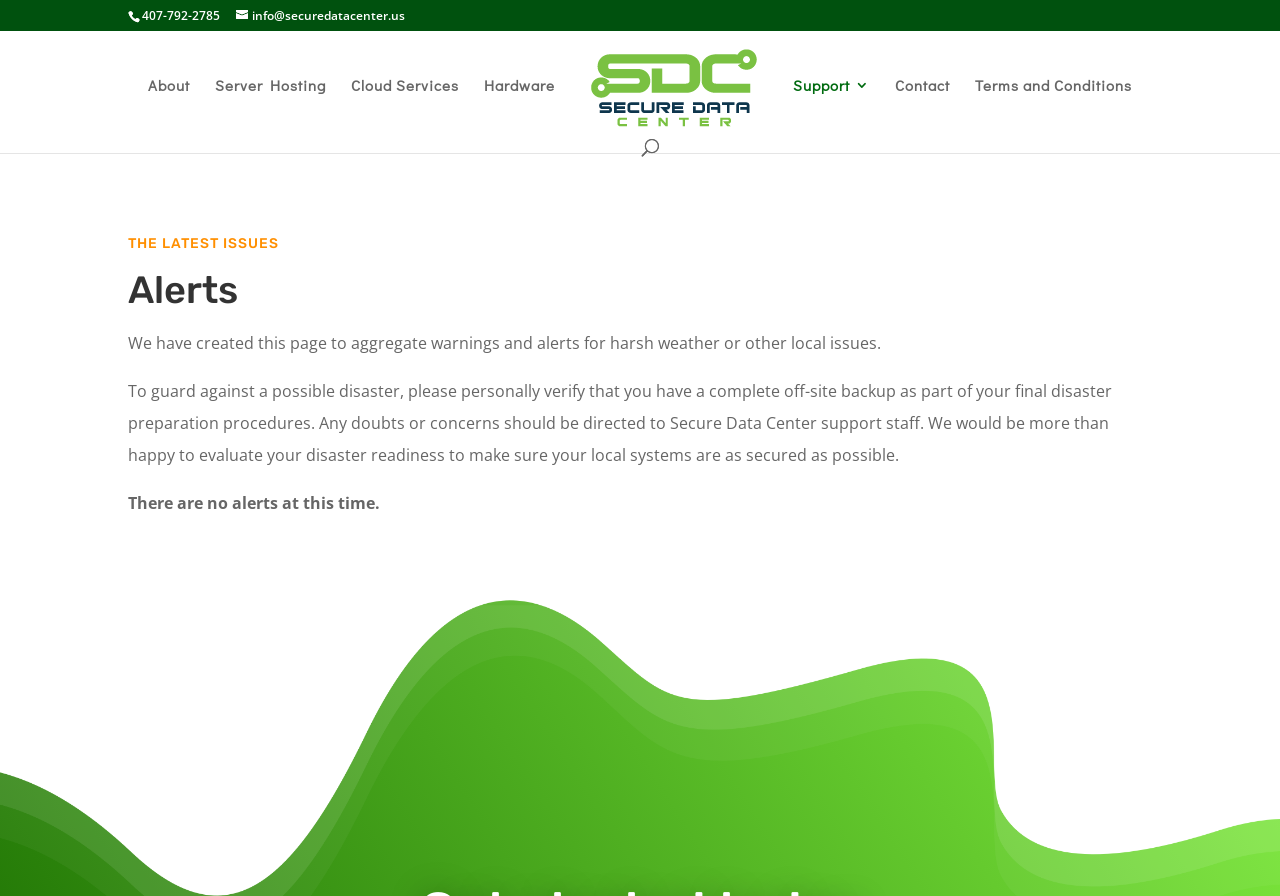For the element described, predict the bounding box coordinates as (top-left x, top-left y, bottom-right x, bottom-right y). All values should be between 0 and 1. Element description: alt="Secure Data Center"

[0.45, 0.053, 0.6, 0.153]